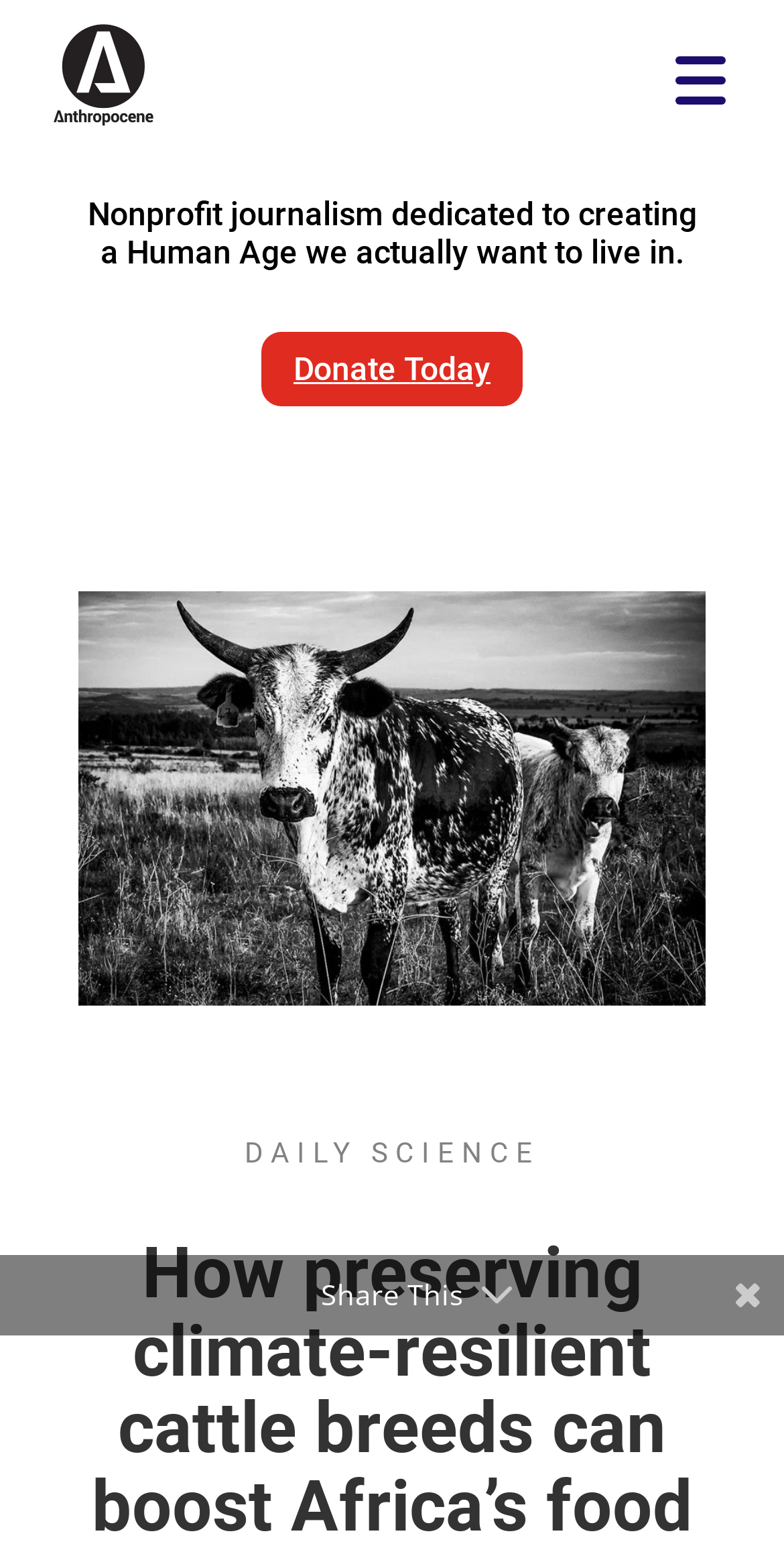What is the name of the magazine?
Based on the image, answer the question with a single word or brief phrase.

Anthropocene Magazine